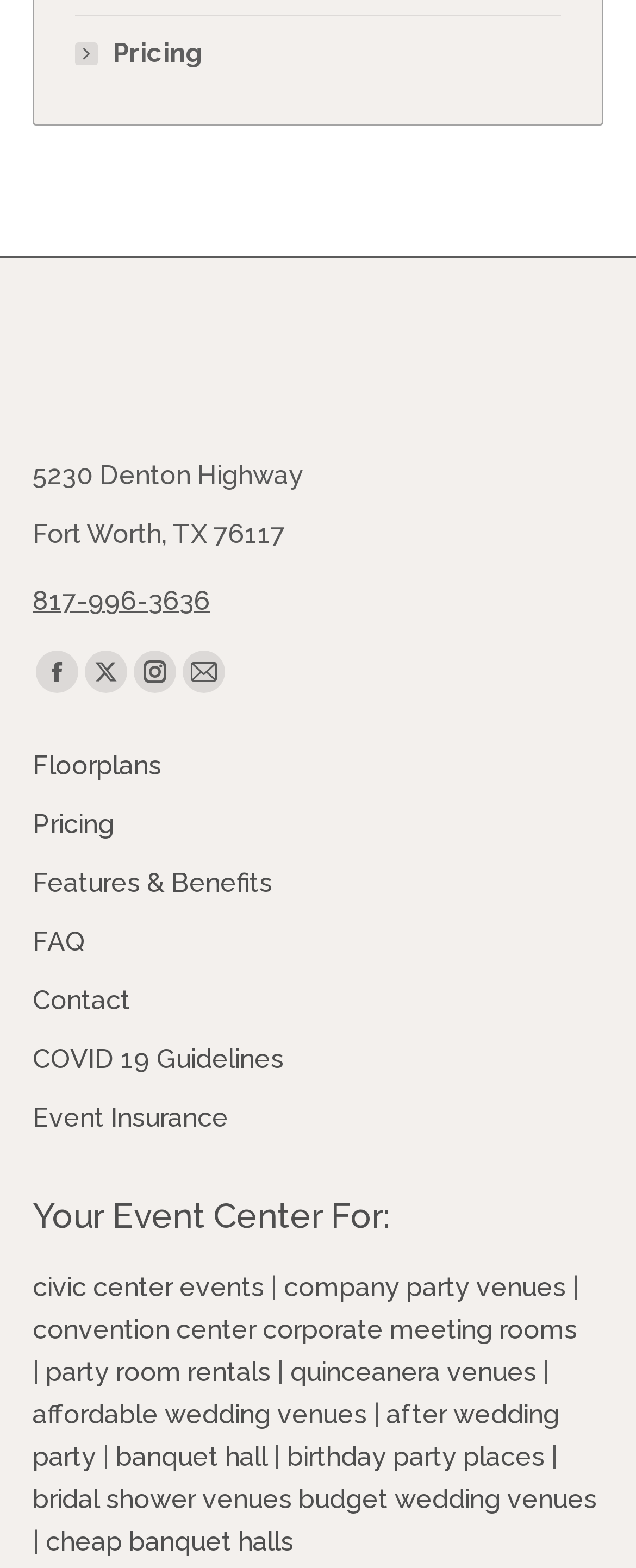Please specify the coordinates of the bounding box for the element that should be clicked to carry out this instruction: "Click on the 'Pricing' link". The coordinates must be four float numbers between 0 and 1, formatted as [left, top, right, bottom].

[0.118, 0.021, 0.321, 0.048]